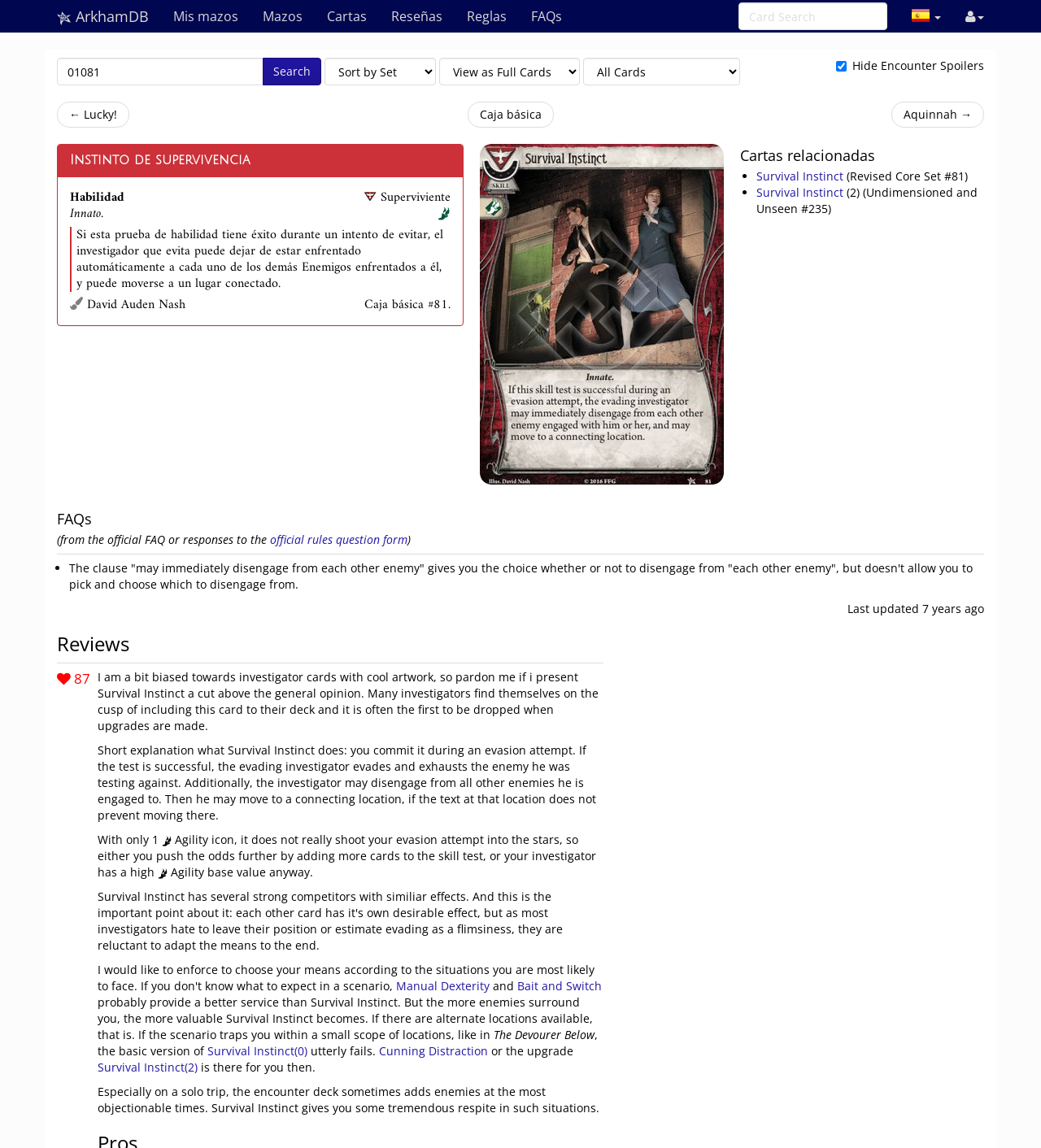Find the bounding box coordinates for the area that must be clicked to perform this action: "Click on the 'FAQs' link".

[0.498, 0.0, 0.552, 0.028]